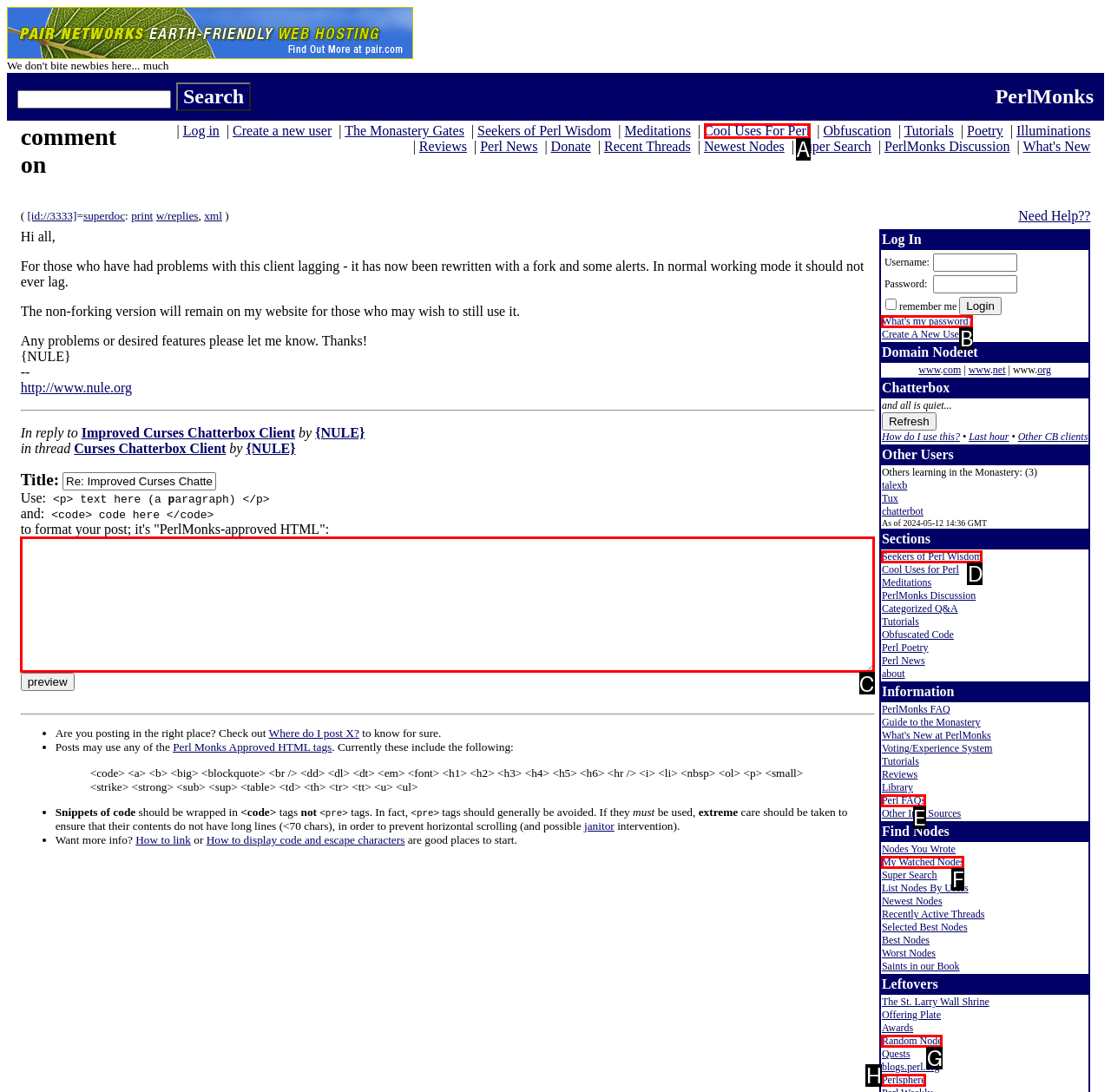Determine which HTML element should be clicked for this task: post a comment
Provide the option's letter from the available choices.

C